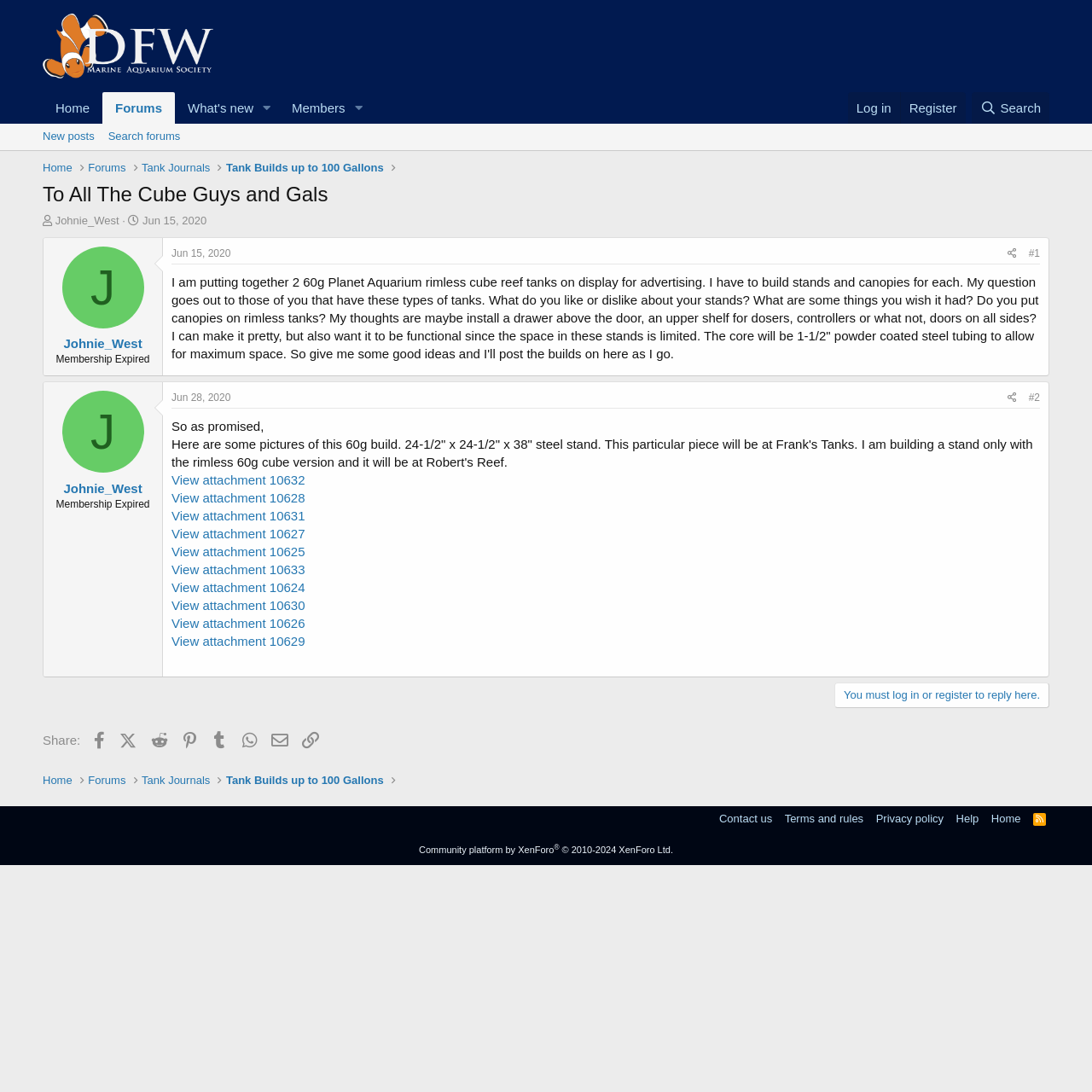Please mark the bounding box coordinates of the area that should be clicked to carry out the instruction: "Click on the 'Log in' link".

[0.776, 0.085, 0.824, 0.114]